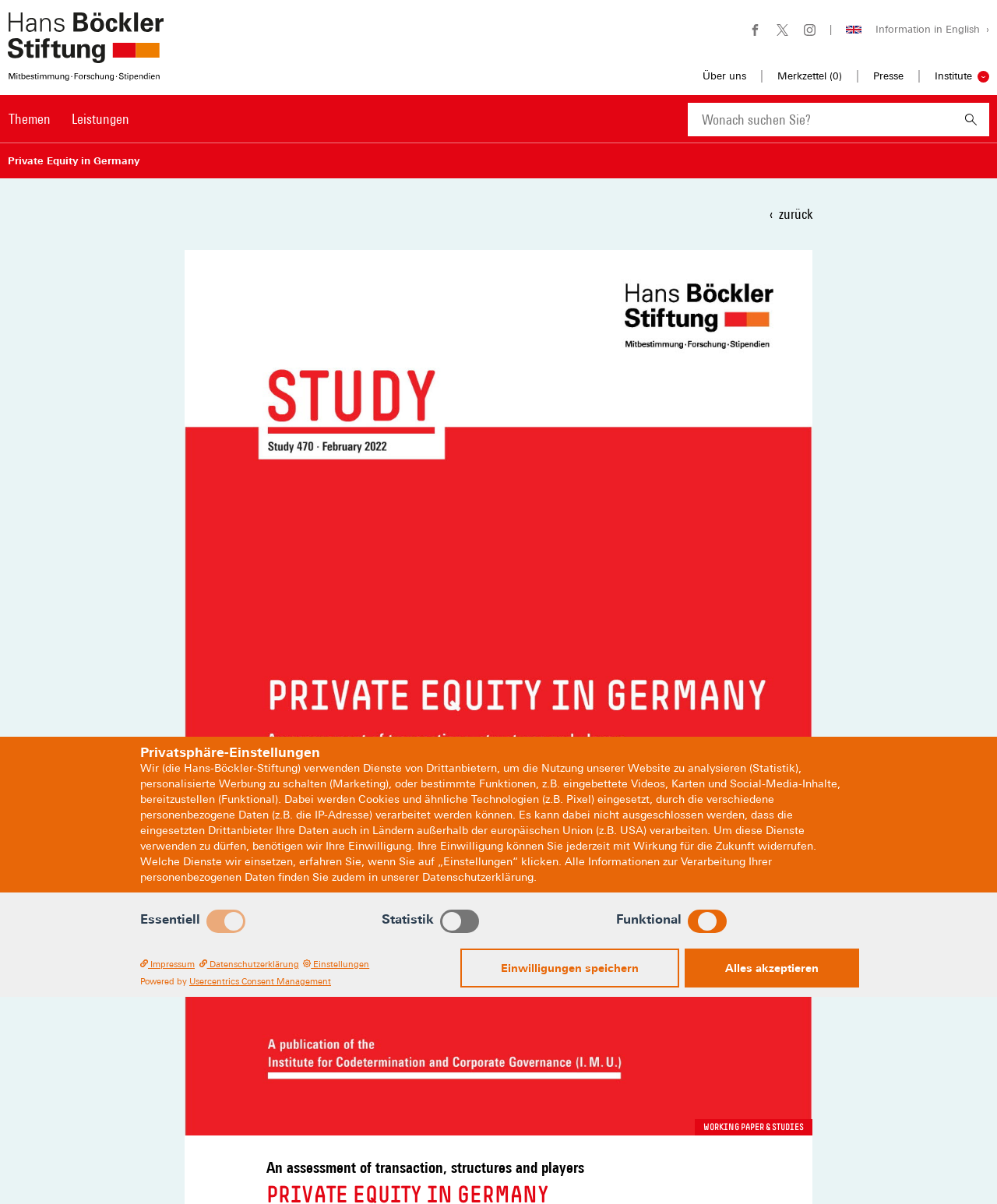What is the name of the foundation?
Using the visual information, respond with a single word or phrase.

Hans-Böckler-Stiftung